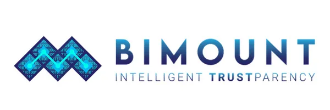What is the font style of the name 'BIMOUNT'?
Ensure your answer is thorough and detailed.

The caption describes the name 'BIMOUNT' as being prominently displayed in a bold, modern font, which suggests a strong and contemporary visual identity for the company.